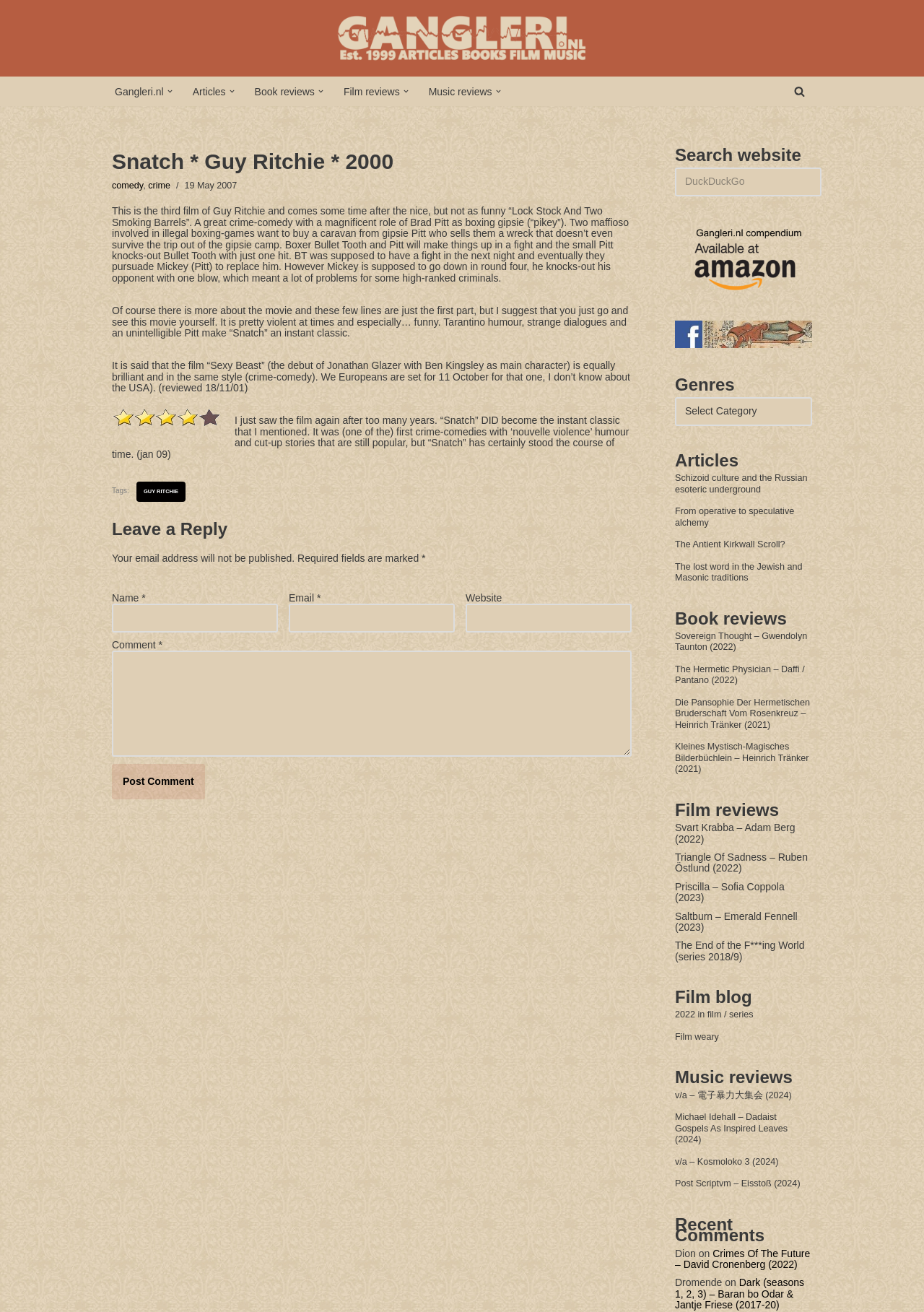Provide the bounding box coordinates of the HTML element this sentence describes: "Skip to content".

[0.0, 0.018, 0.023, 0.029]